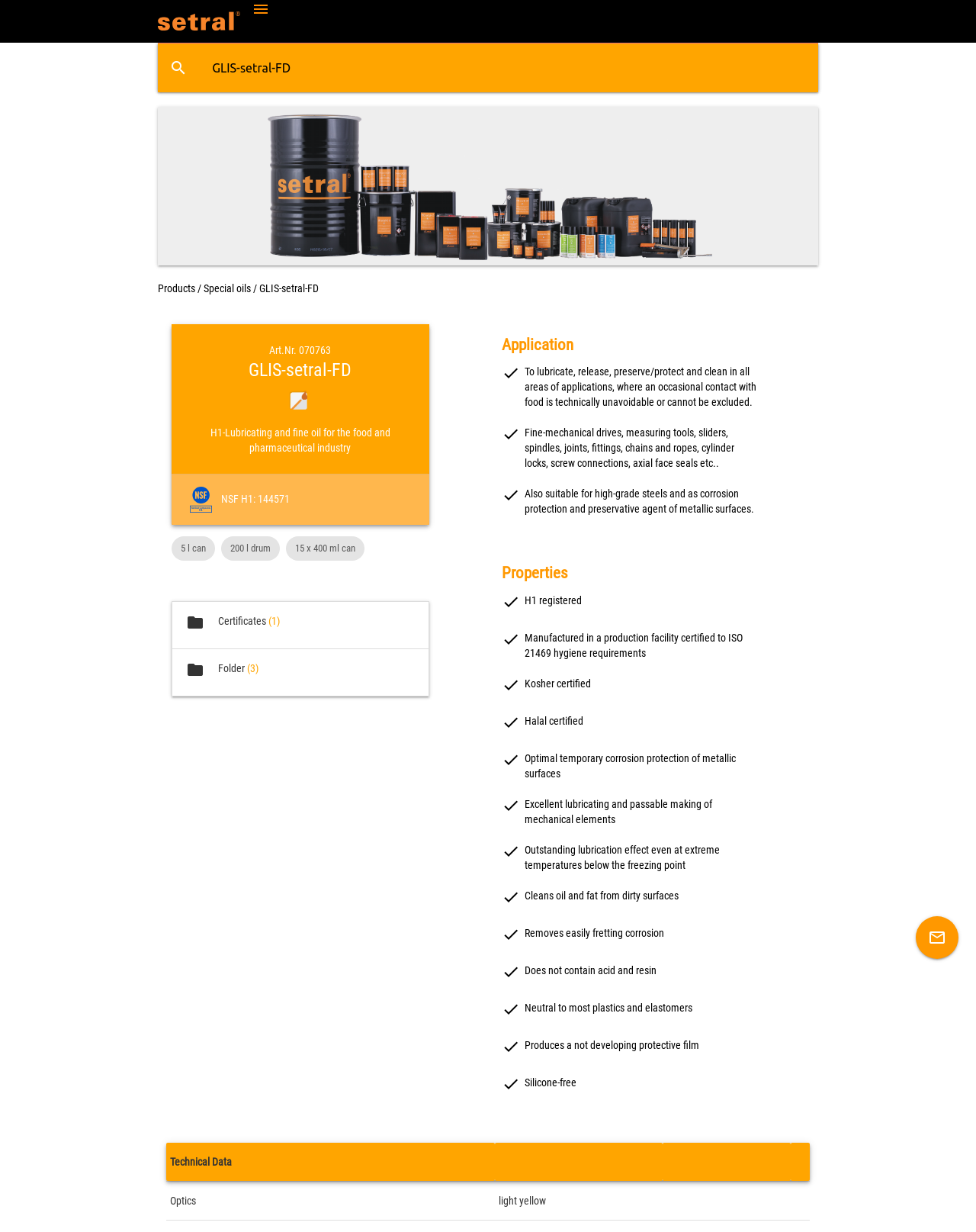Please specify the bounding box coordinates in the format (top-left x, top-left y, bottom-right x, bottom-right y), with values ranging from 0 to 1. Identify the bounding box for the UI component described as follows: NSF H1: 144571

[0.219, 0.4, 0.297, 0.41]